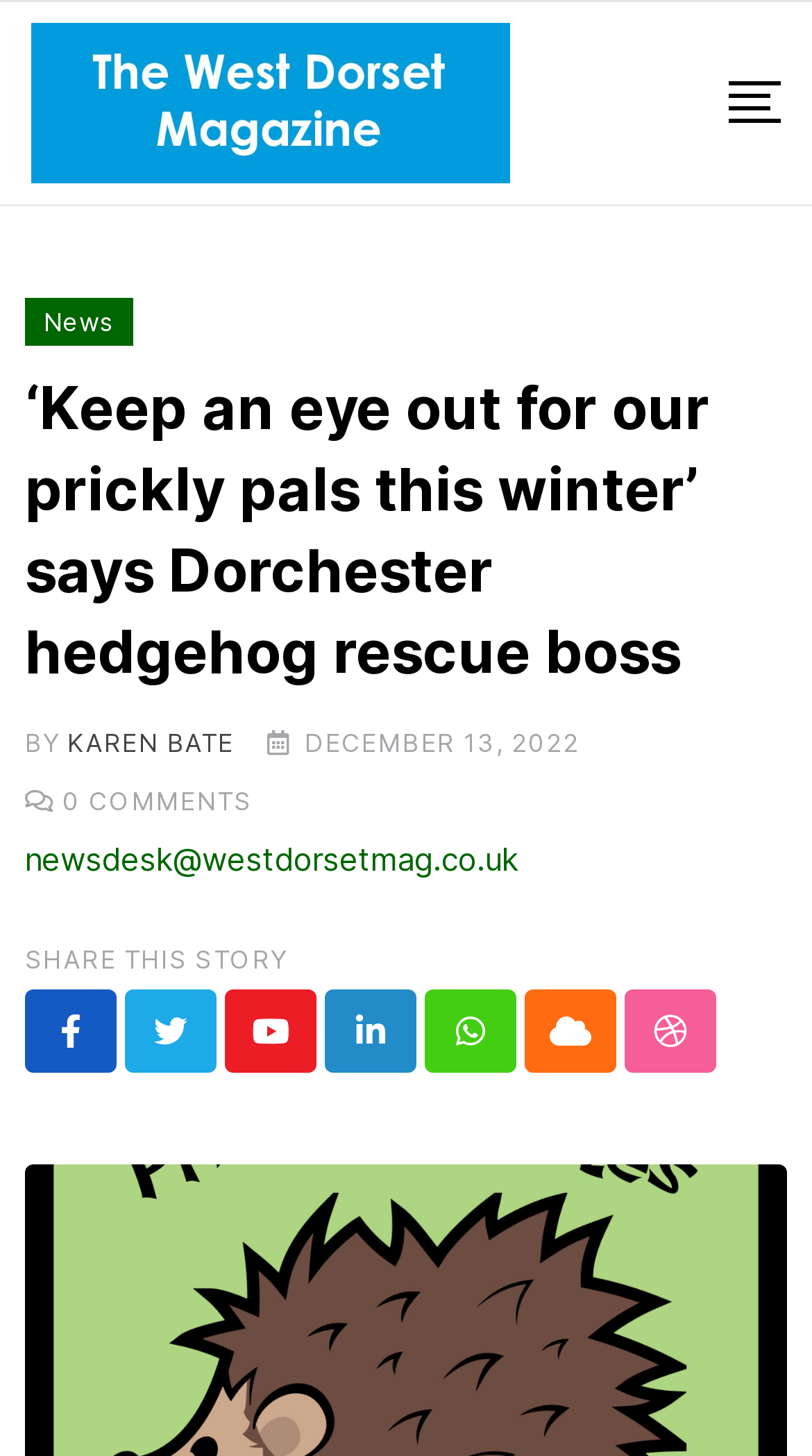From the element description: "Karen Bate", extract the bounding box coordinates of the UI element. The coordinates should be expressed as four float numbers between 0 and 1, in the order [left, top, right, bottom].

[0.083, 0.5, 0.288, 0.521]